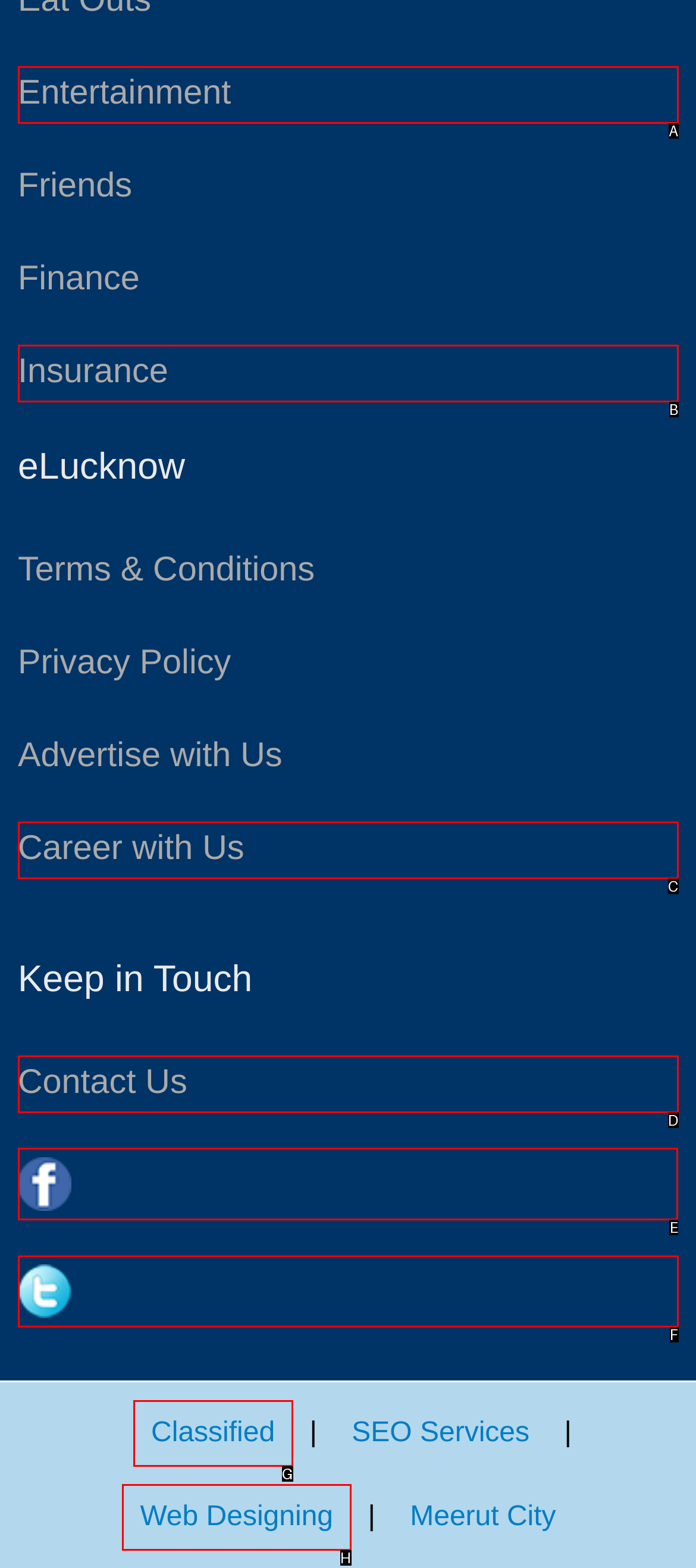Find the correct option to complete this instruction: Visit the Facebook page. Reply with the corresponding letter.

E